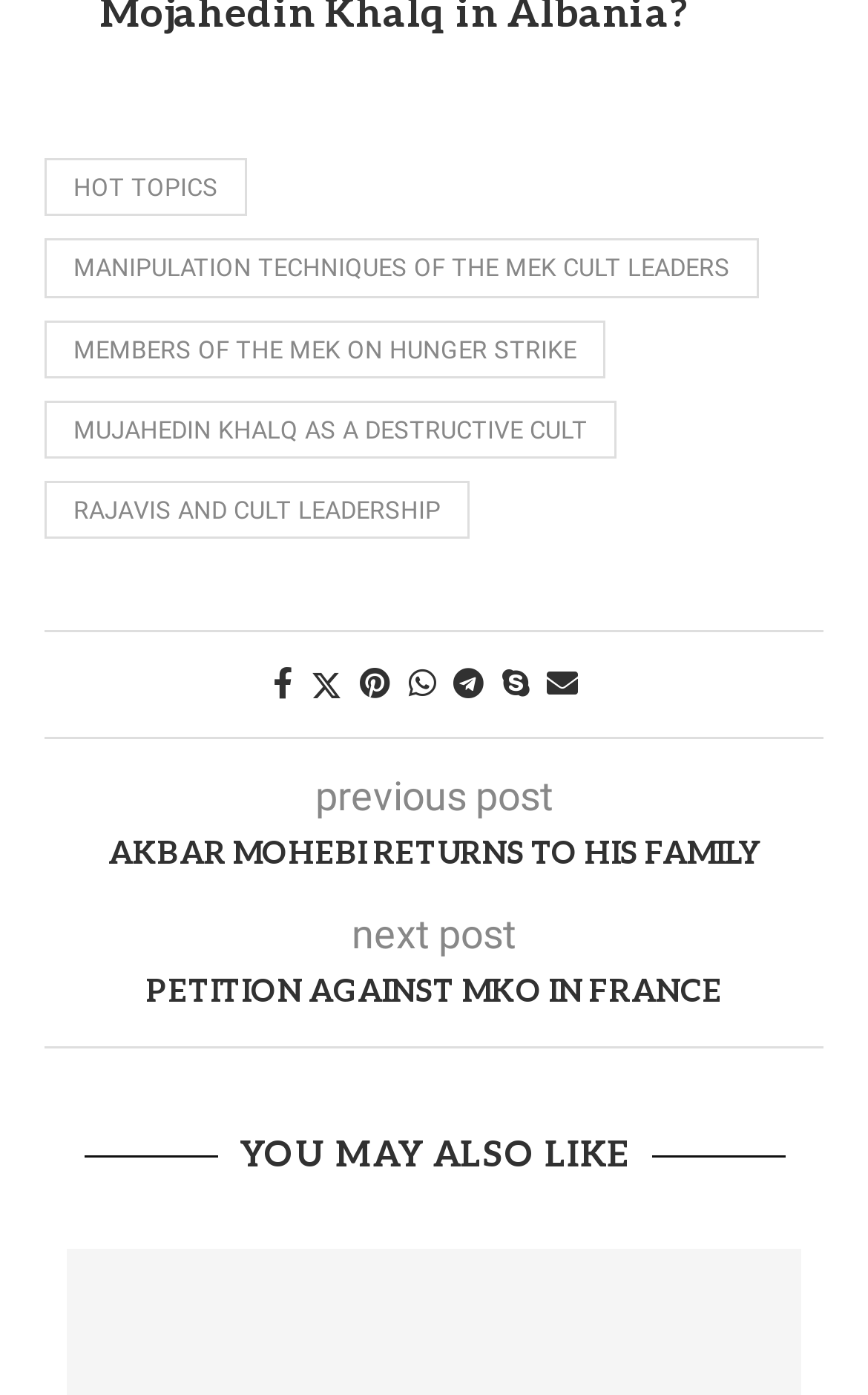What is the title of the first post?
Using the image, provide a concise answer in one word or a short phrase.

AKBAR MOHEBI RETURNS TO HIS FAMILY